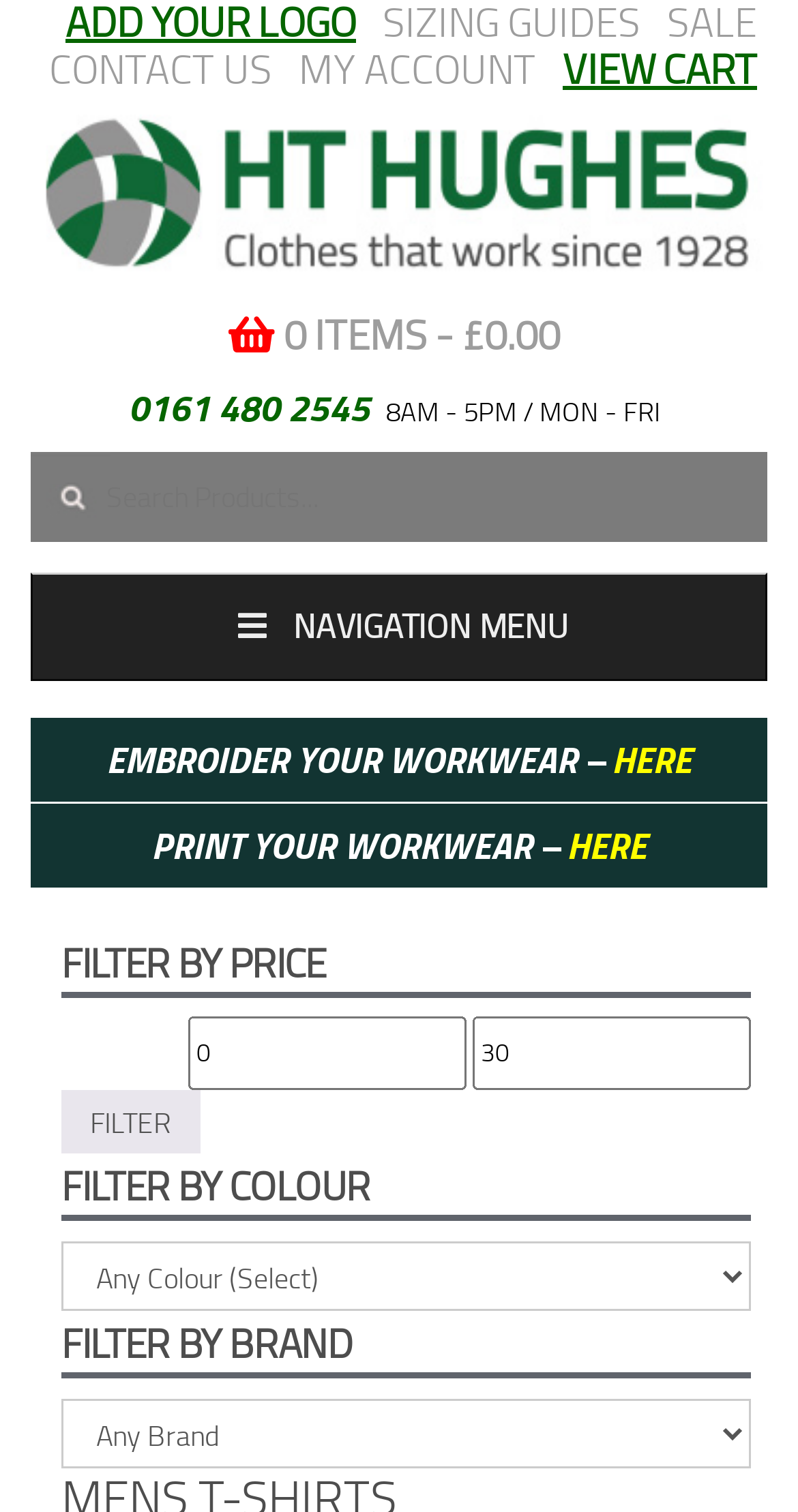Please give the bounding box coordinates of the area that should be clicked to fulfill the following instruction: "search for products". The coordinates should be in the format of four float numbers from 0 to 1, i.e., [left, top, right, bottom].

[0.038, 0.299, 0.962, 0.358]